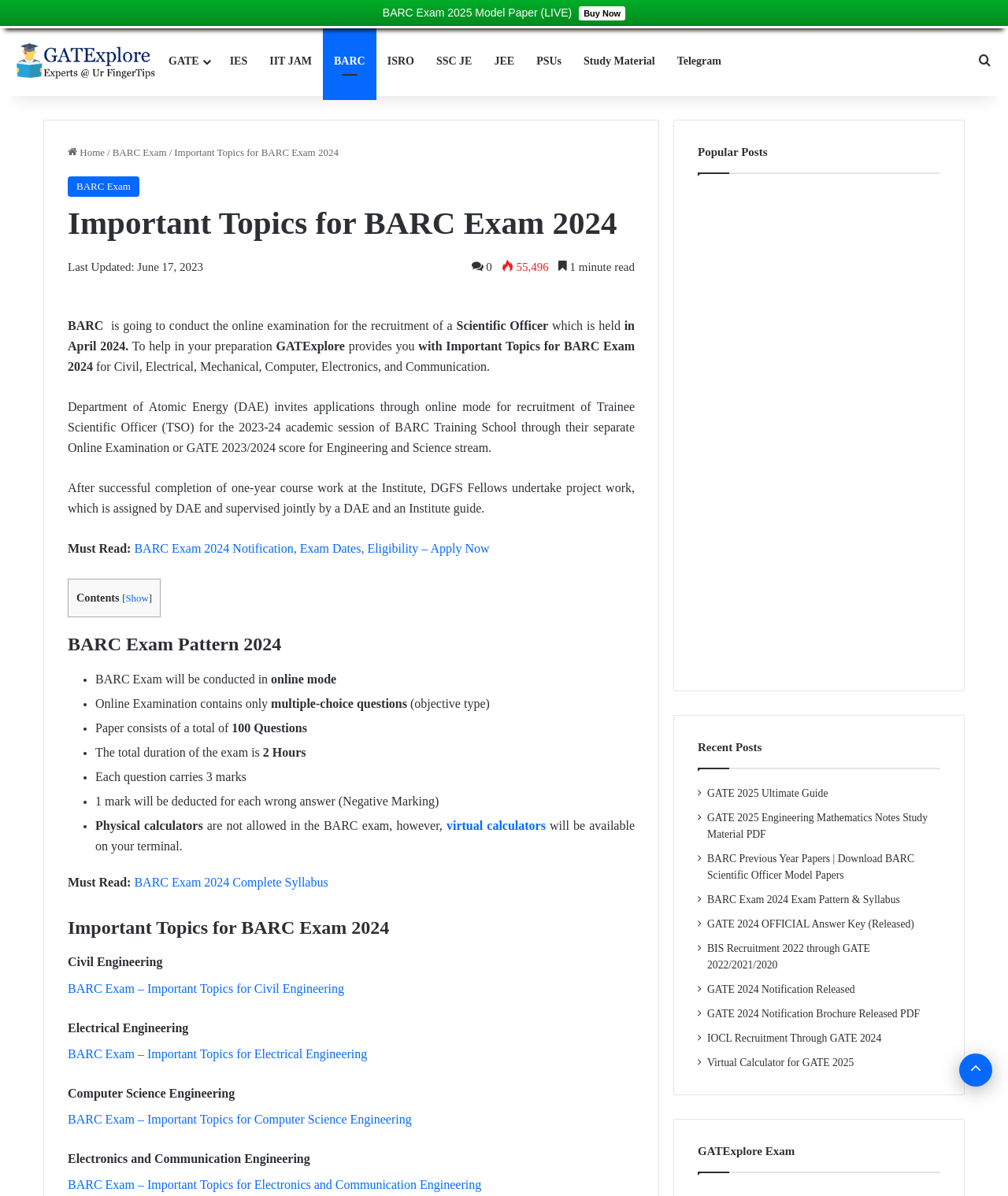What is the mark deduction for each wrong answer in BARC Exam 2024? Please answer the question using a single word or phrase based on the image.

1 mark